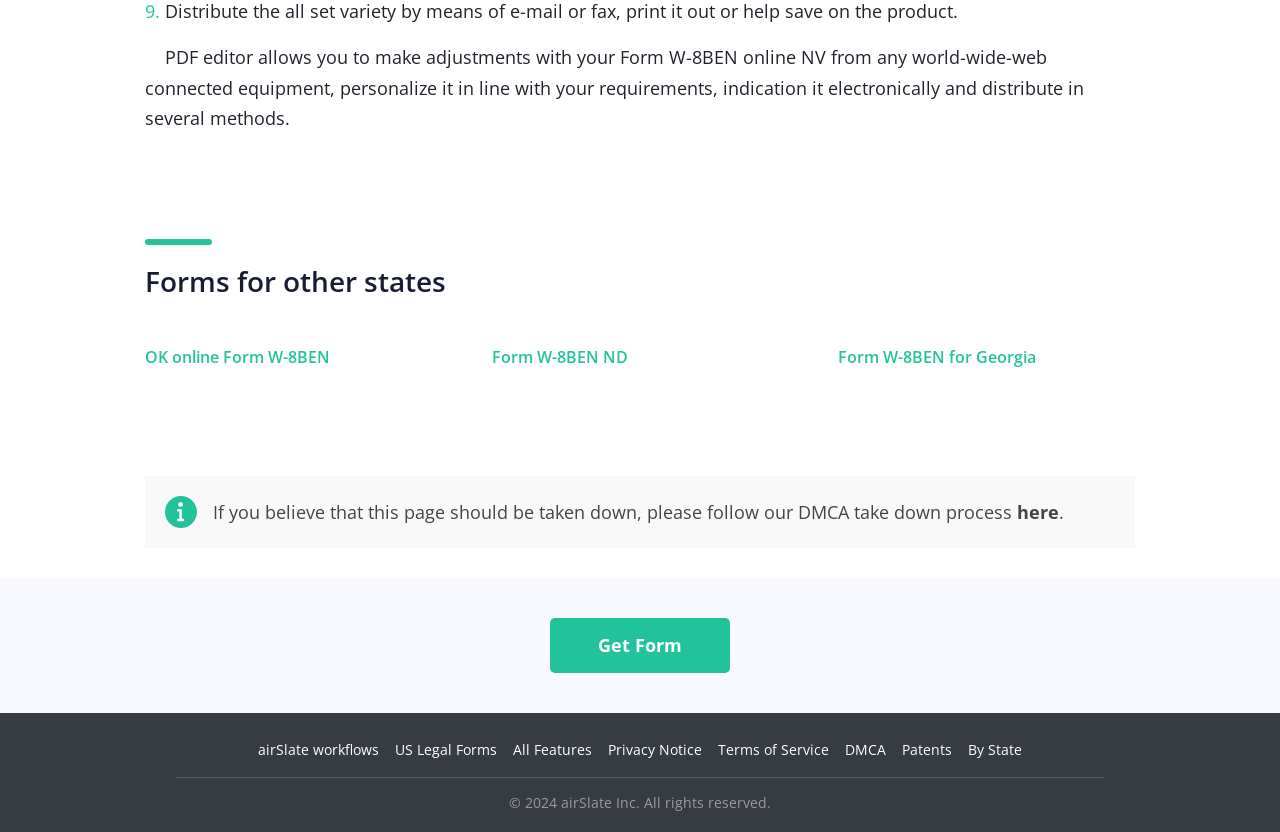Show the bounding box coordinates for the element that needs to be clicked to execute the following instruction: "Read the Privacy Notice". Provide the coordinates in the form of four float numbers between 0 and 1, i.e., [left, top, right, bottom].

[0.475, 0.89, 0.548, 0.912]